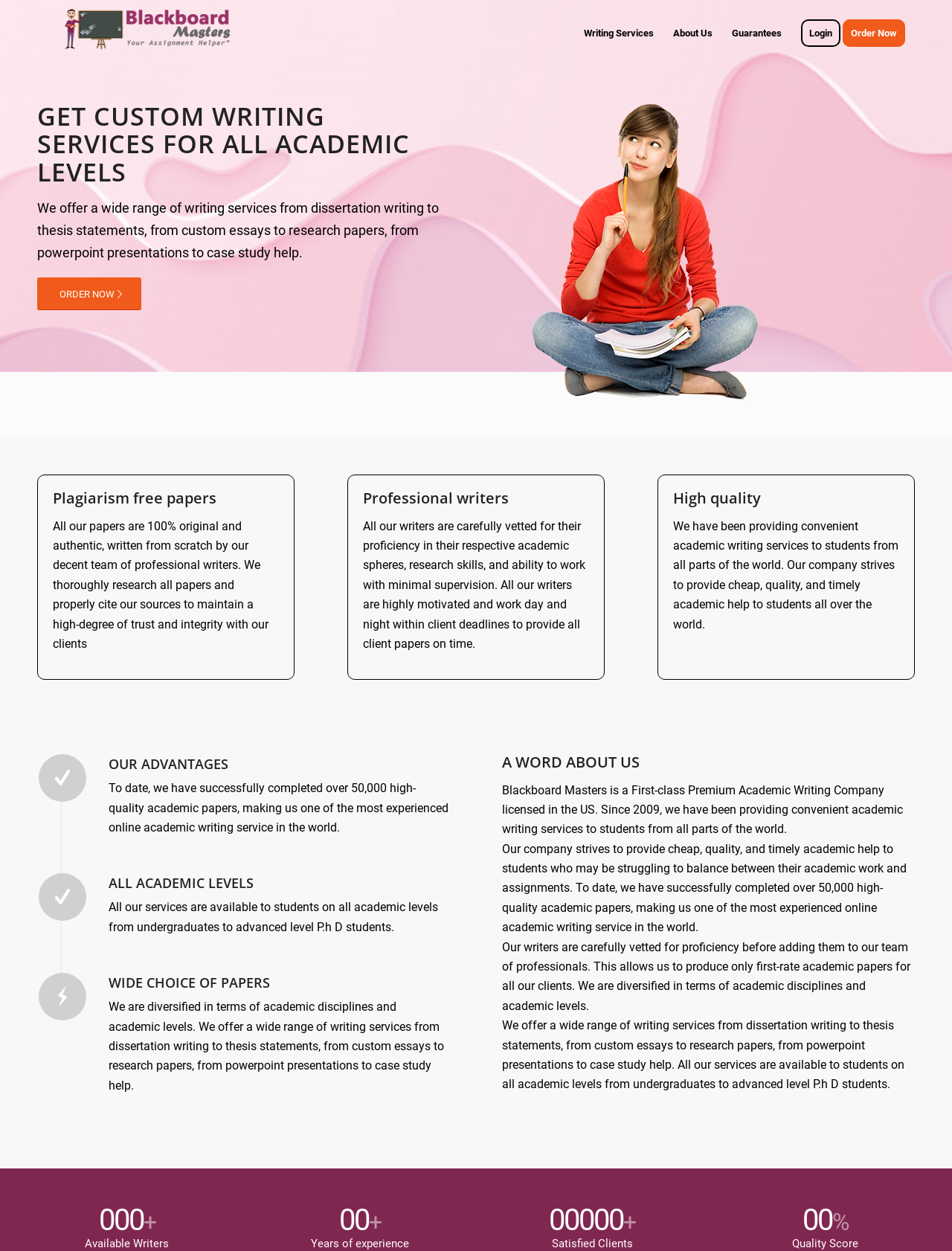For the given element description alt="Blackboard Masters", determine the bounding box coordinates of the UI element. The coordinates should follow the format (top-left x, top-left y, bottom-right x, bottom-right y) and be within the range of 0 to 1.

[0.039, 0.001, 0.273, 0.053]